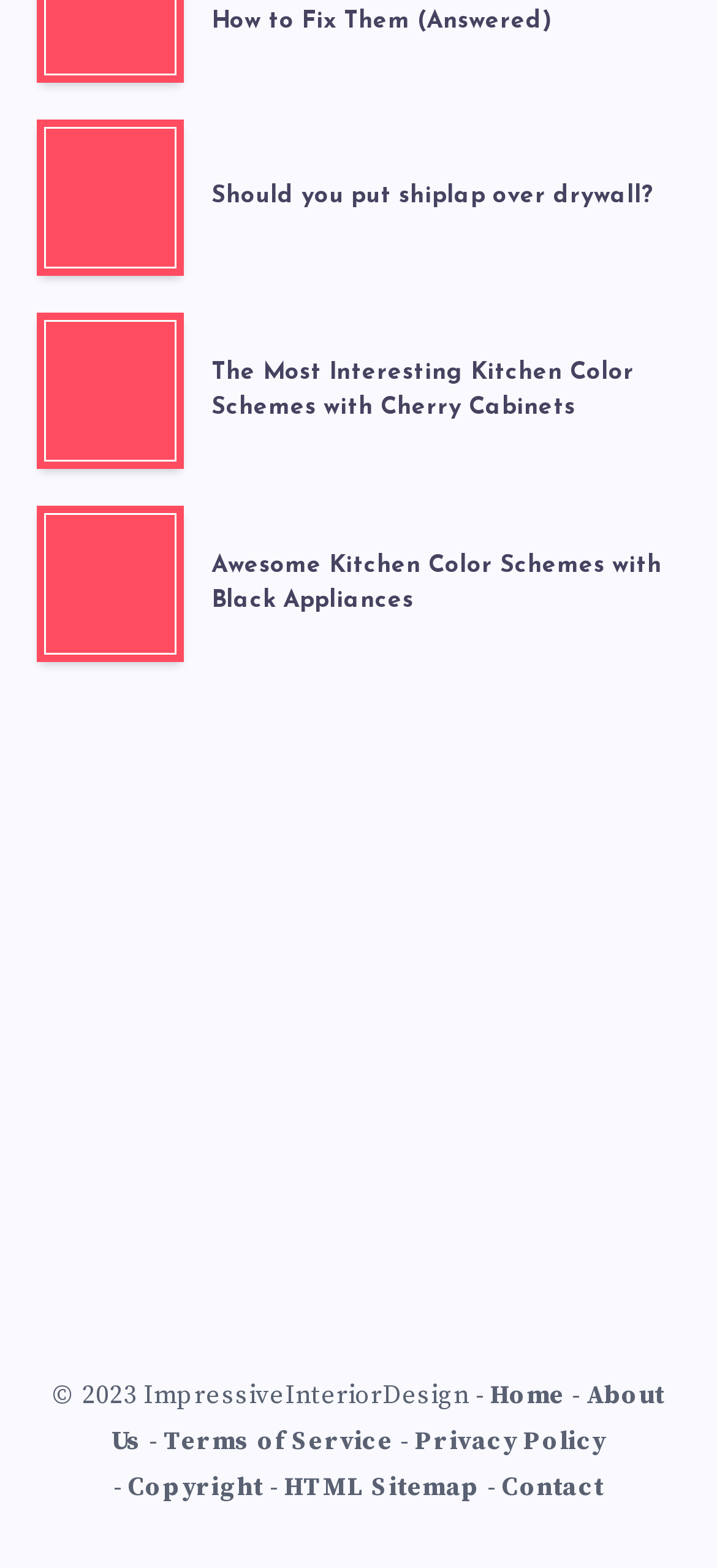Please identify the bounding box coordinates of the clickable area that will allow you to execute the instruction: "Explore kitchen color schemes with black appliances".

[0.295, 0.353, 0.923, 0.396]